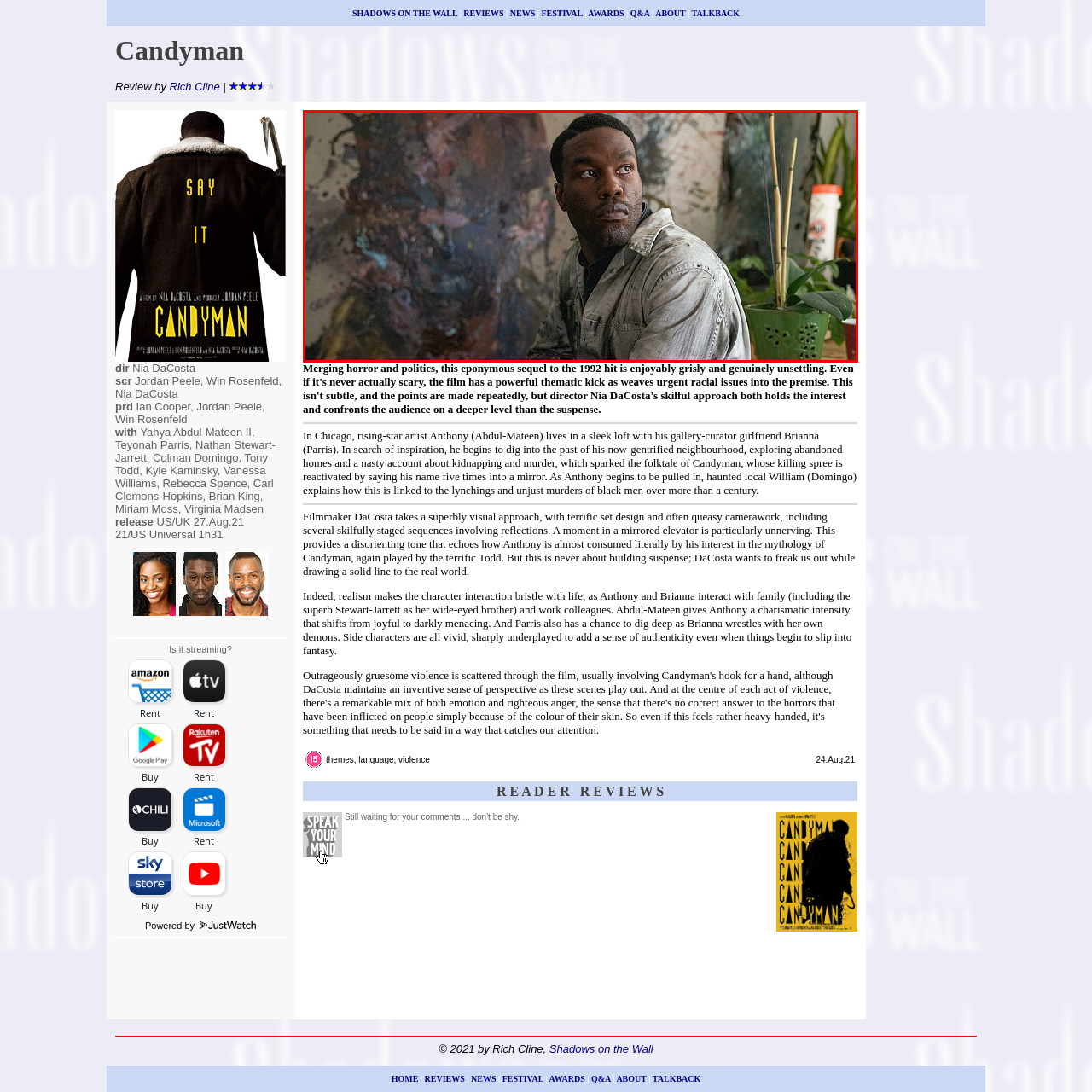What do the plants and art materials in the setting symbolize?
Study the image within the red bounding box and provide a detailed response to the question.

According to the caption, the presence of plants and art materials in the setting symbolizes both growth and the chaotic beauty of creativity, highlighting the character's artistic struggles and identity.